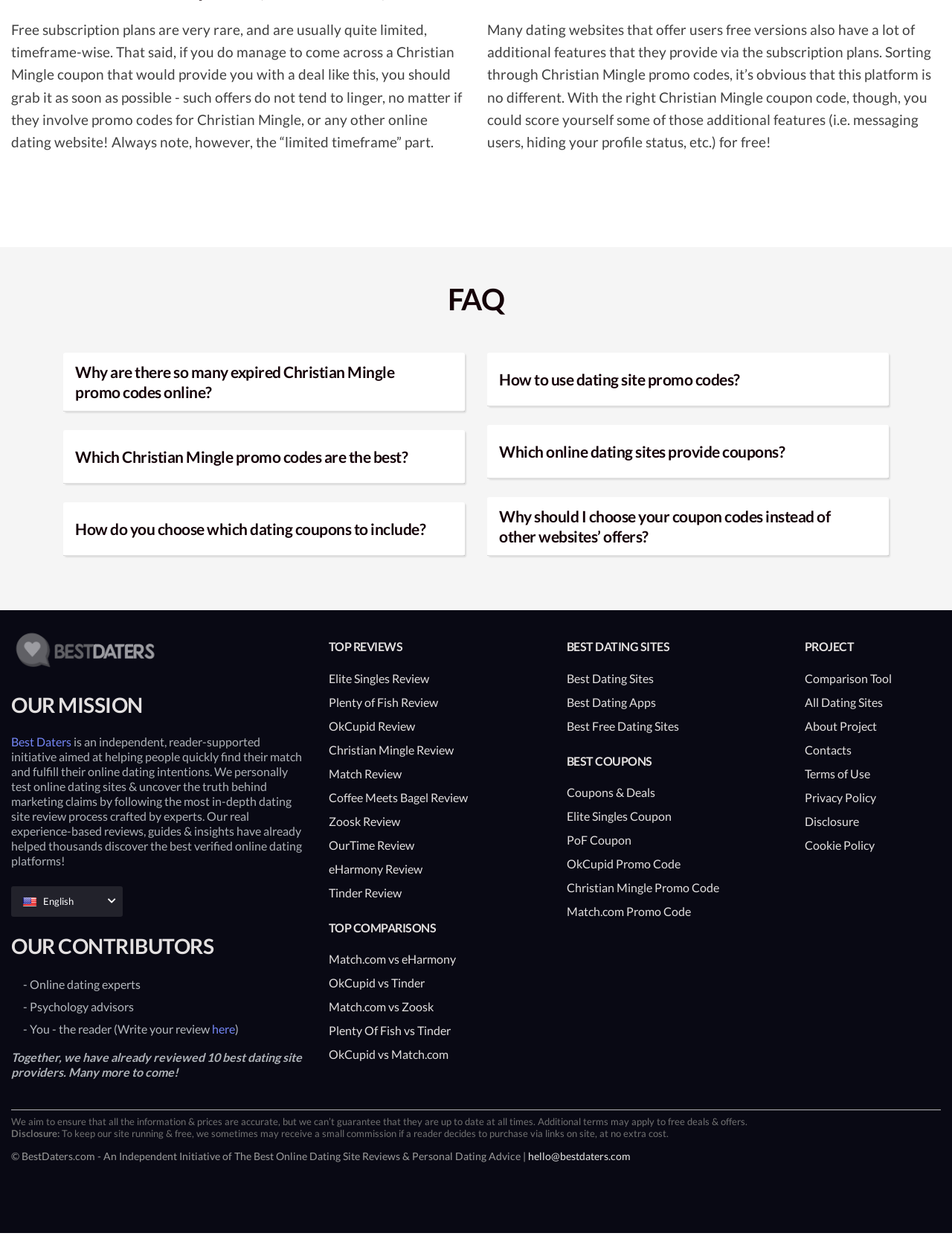What is the language of the website?
Please look at the screenshot and answer in one word or a short phrase.

English